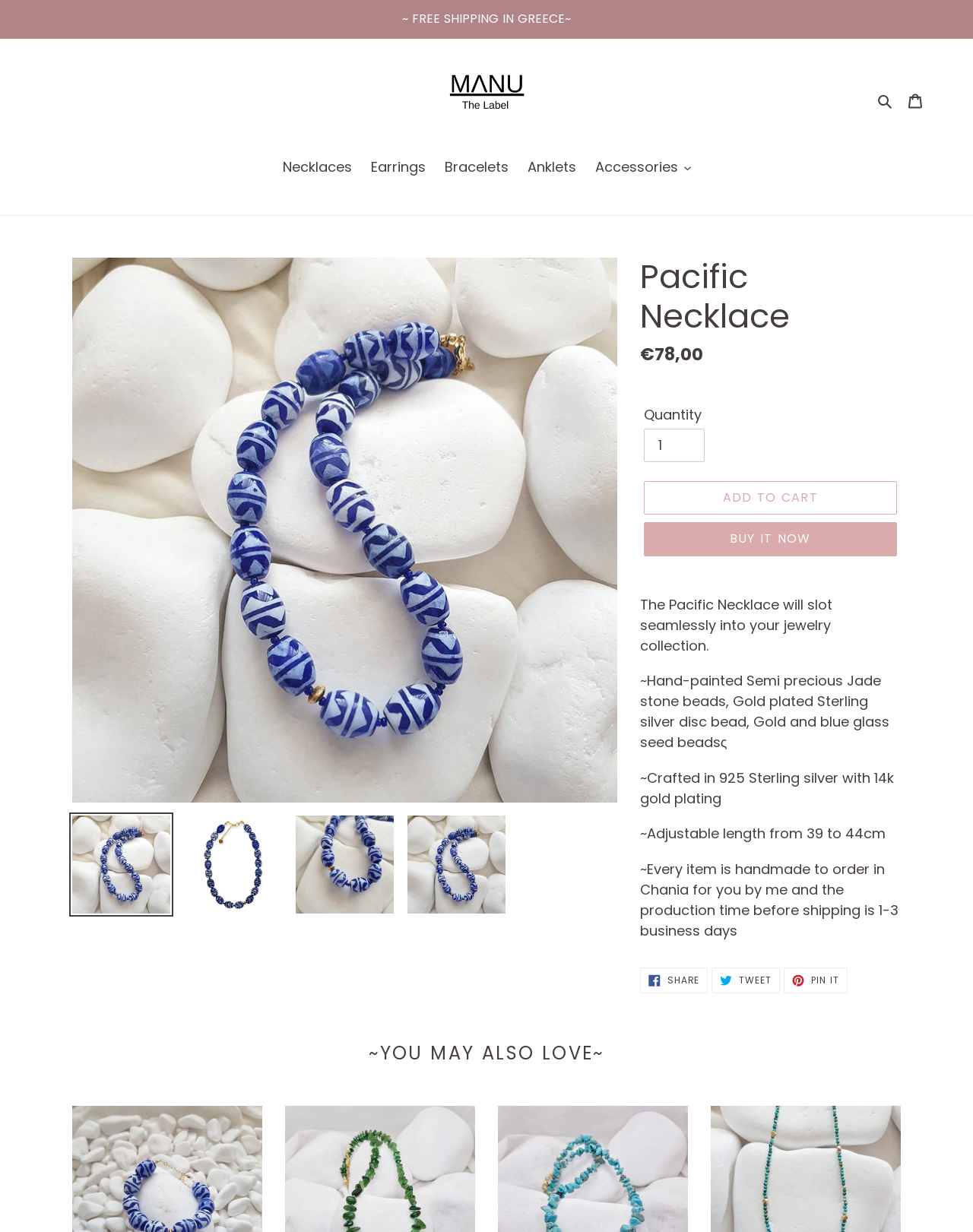Answer the following inquiry with a single word or phrase:
How can I share this product on social media?

SHARE ON FACEBOOK, TWEET ON TWITTER, PIN ON PINTEREST